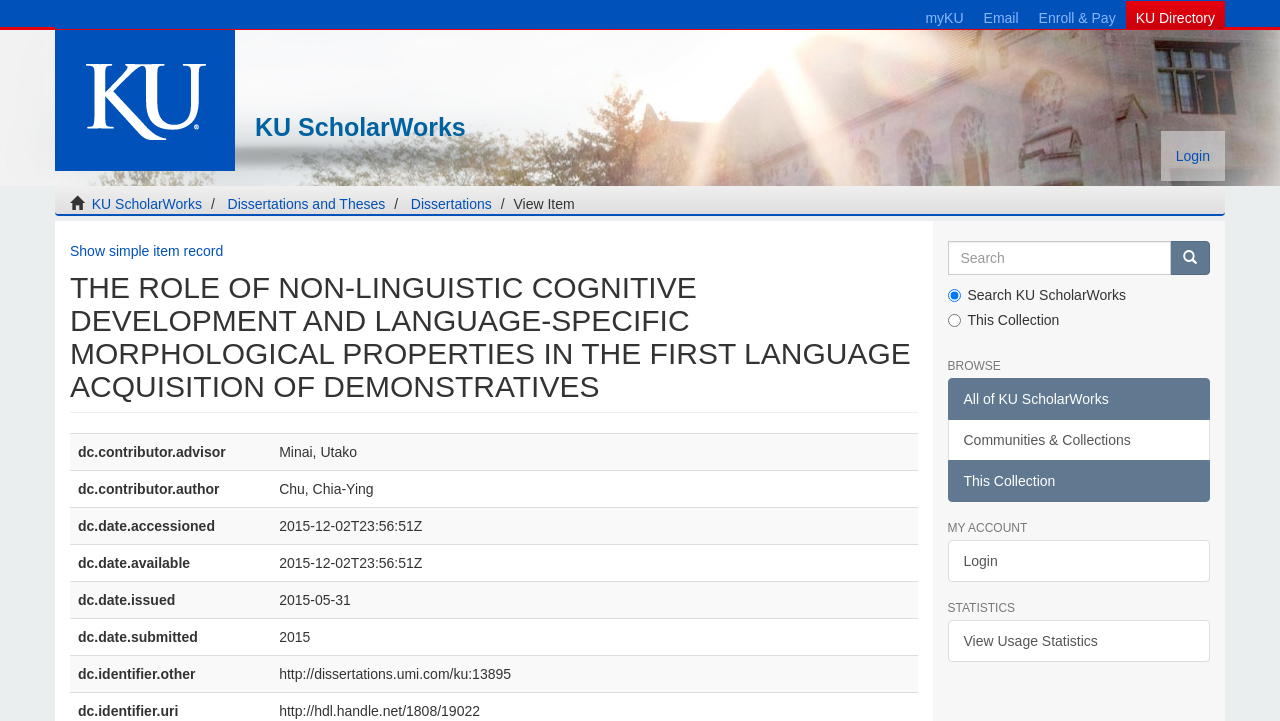Please respond in a single word or phrase: 
What is the name of the university?

KU